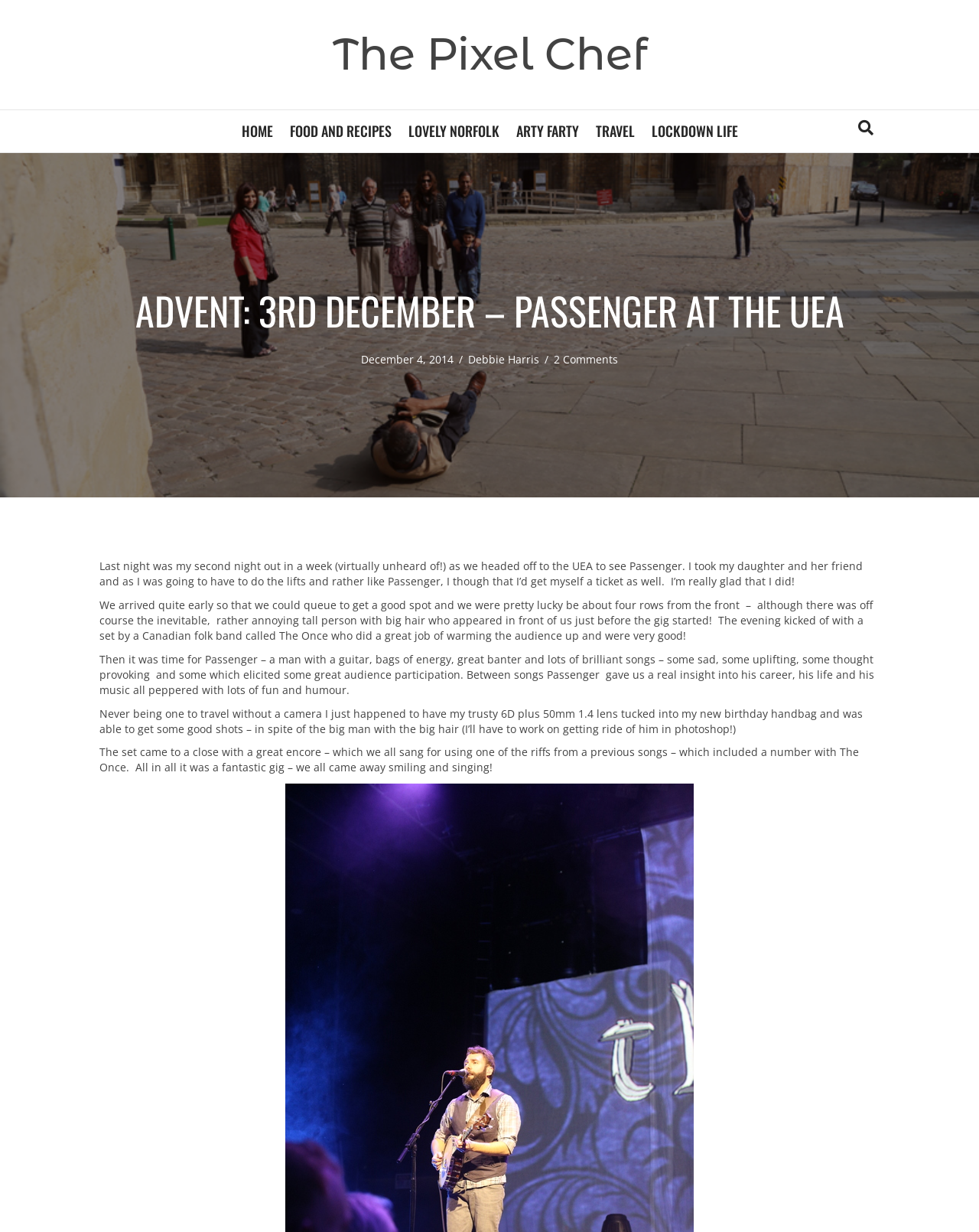Please specify the bounding box coordinates of the region to click in order to perform the following instruction: "Explore the ARTY FARTY section".

[0.52, 0.089, 0.598, 0.123]